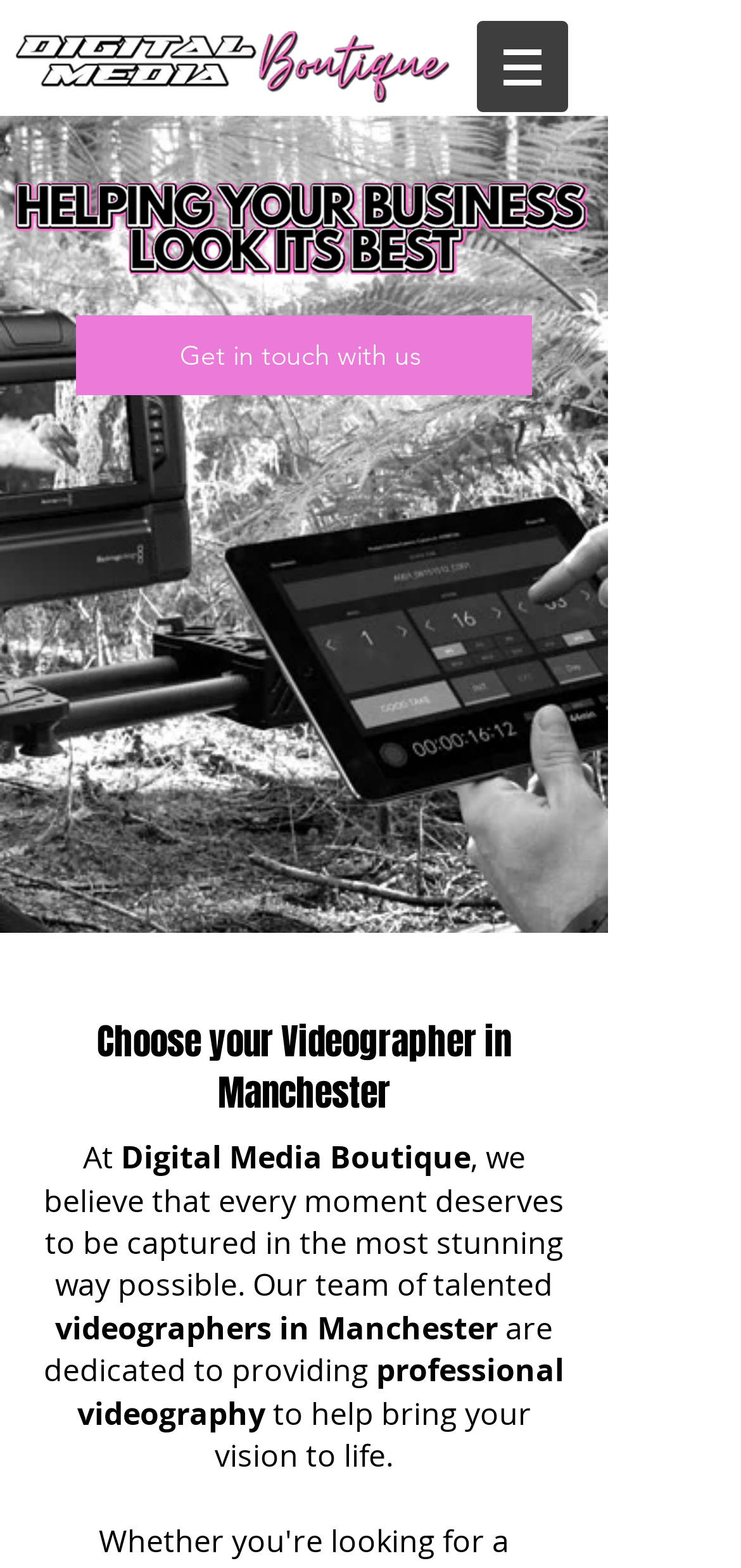Provide your answer to the question using just one word or phrase: What is the purpose of the videographers in Manchester?

To provide professional videography